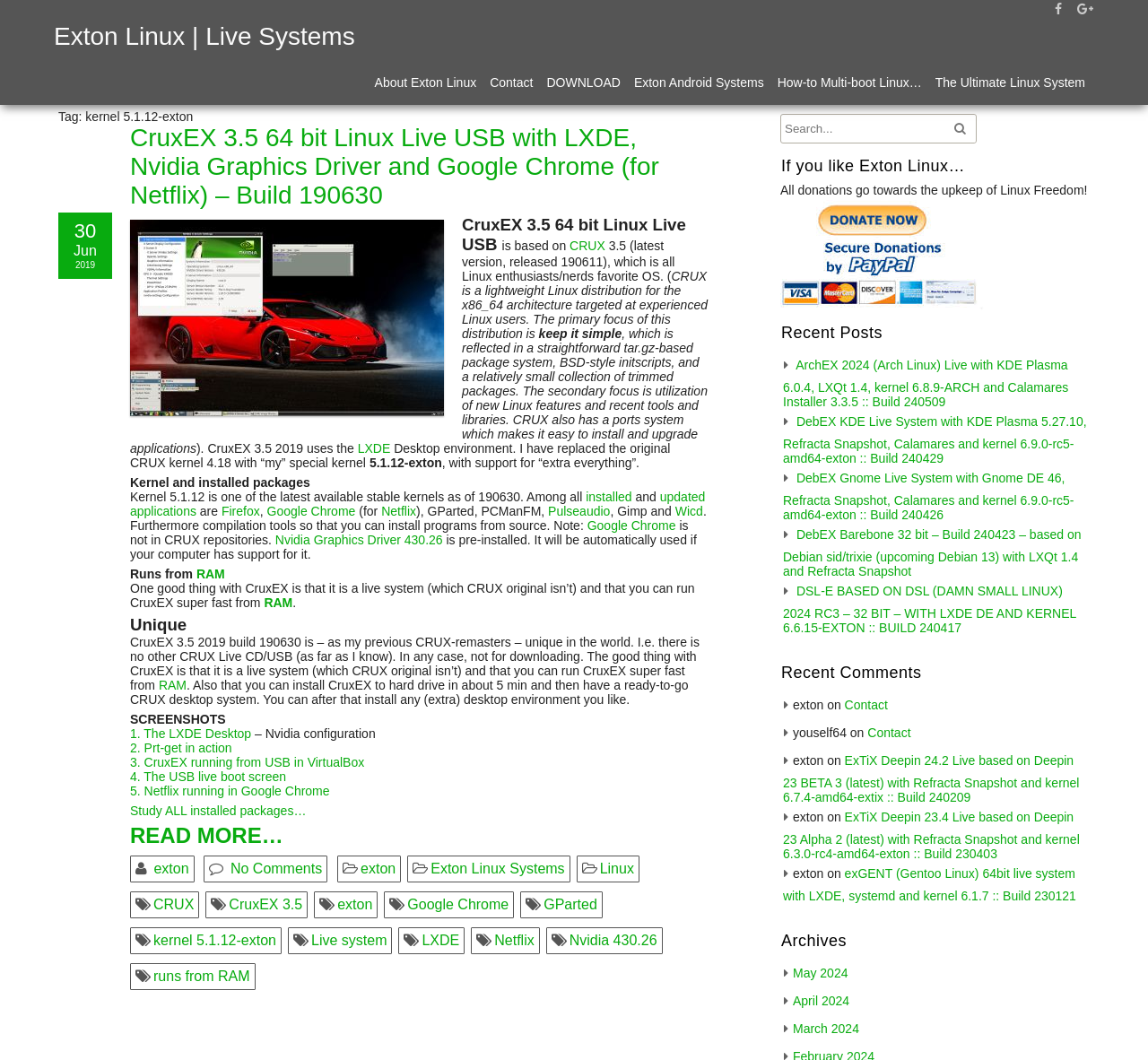Please specify the coordinates of the bounding box for the element that should be clicked to carry out this instruction: "Read more about Exton Linux". The coordinates must be four float numbers between 0 and 1, formatted as [left, top, right, bottom].

[0.053, 0.021, 0.309, 0.048]